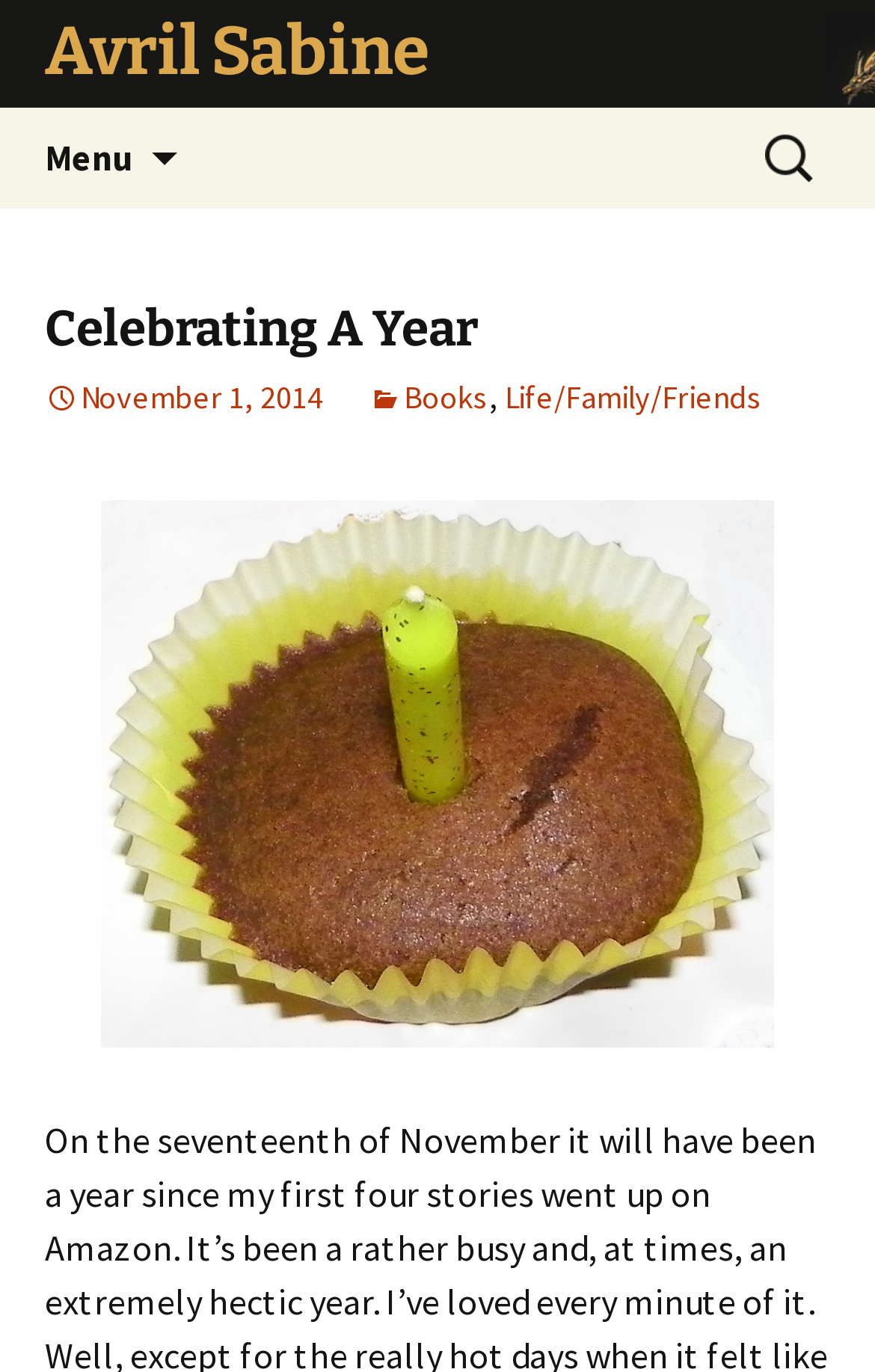What is the name of the website?
Using the information from the image, provide a comprehensive answer to the question.

The name of the website can be determined by looking at the top-most link element with the text 'Avril Sabine', which is likely to be the website's title or logo.